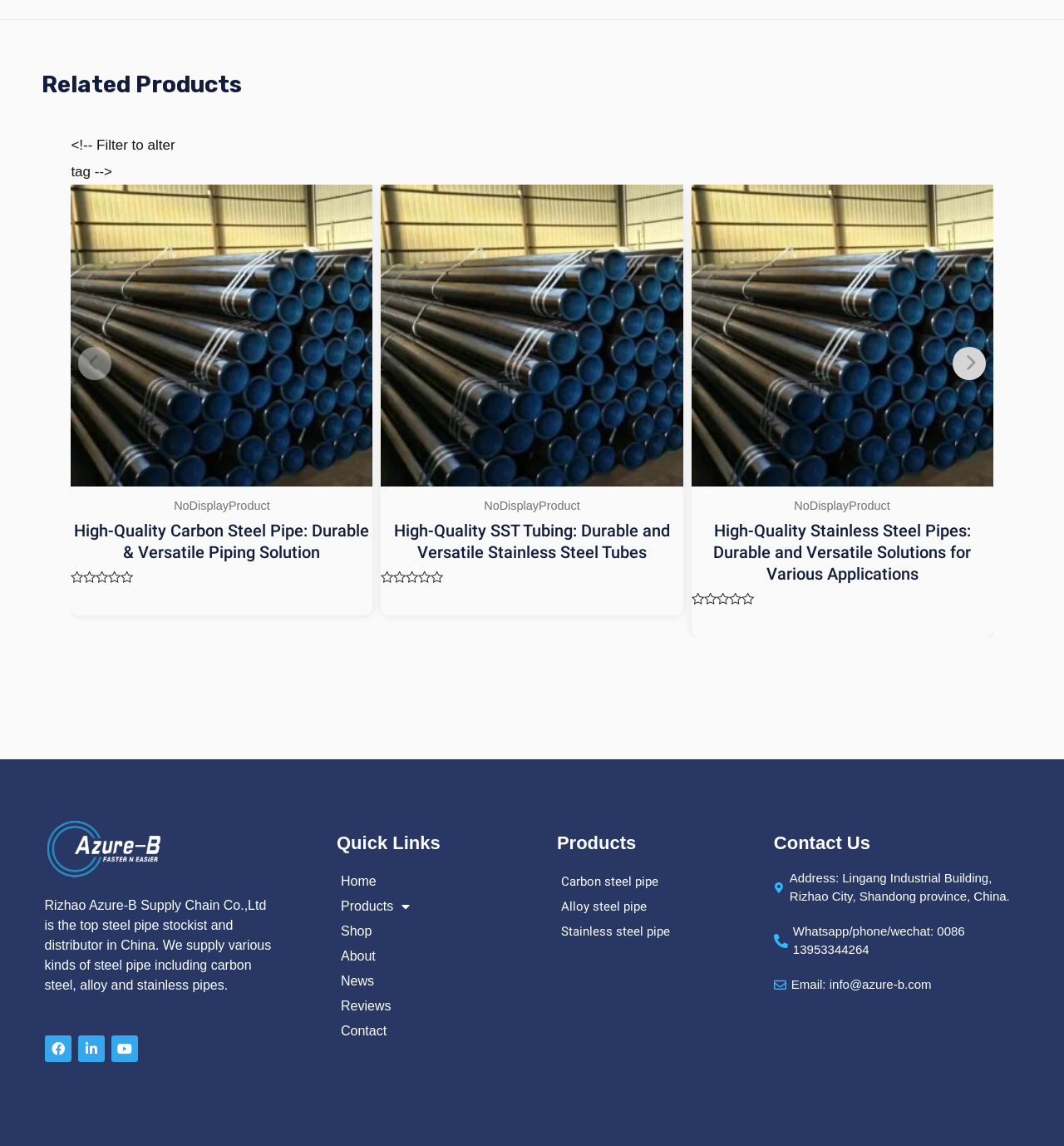Refer to the image and provide an in-depth answer to the question:
What is the address of the company?

I found the address by looking at the text at the bottom of the webpage, which provides the company's contact information.